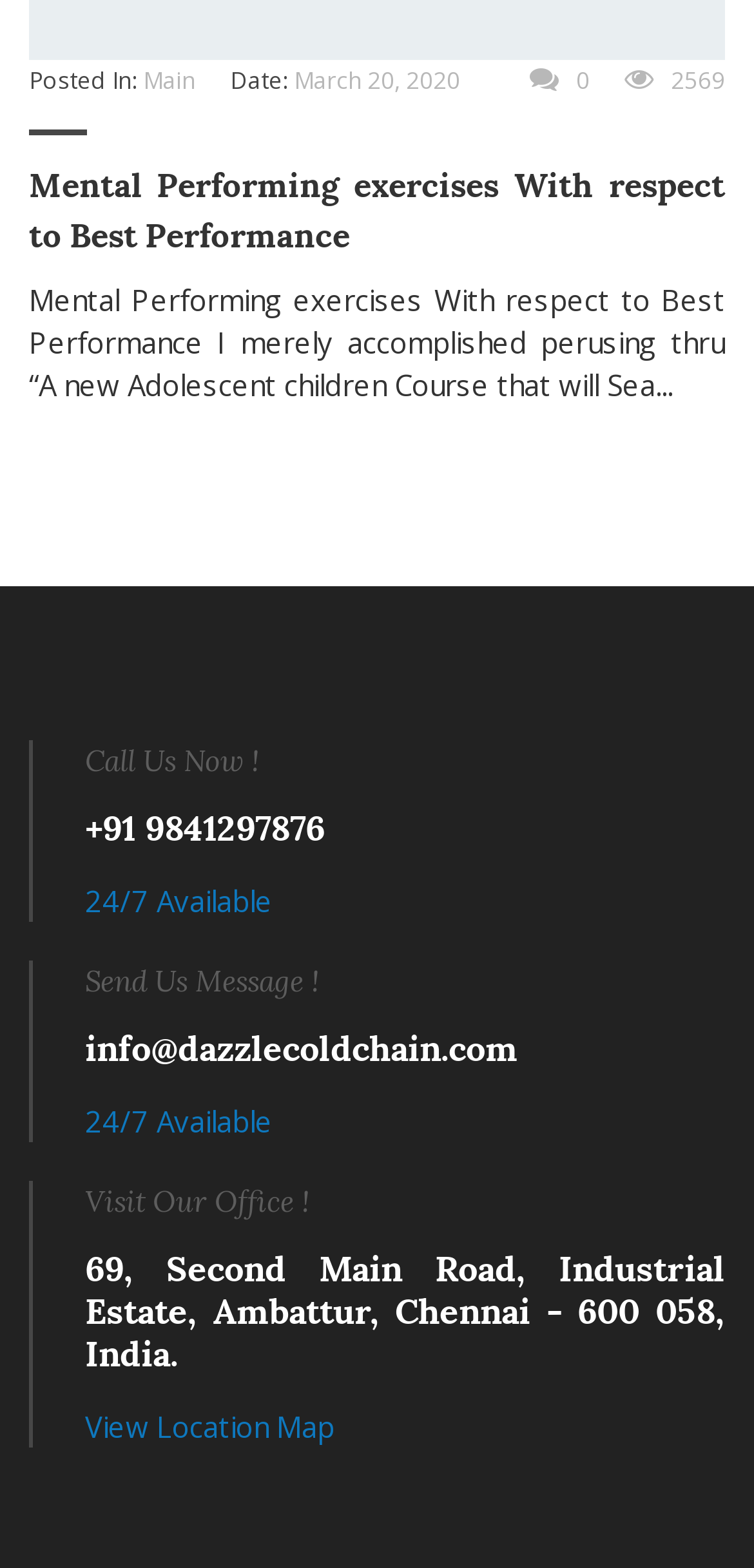What is the date of the post?
By examining the image, provide a one-word or phrase answer.

March 20, 2020